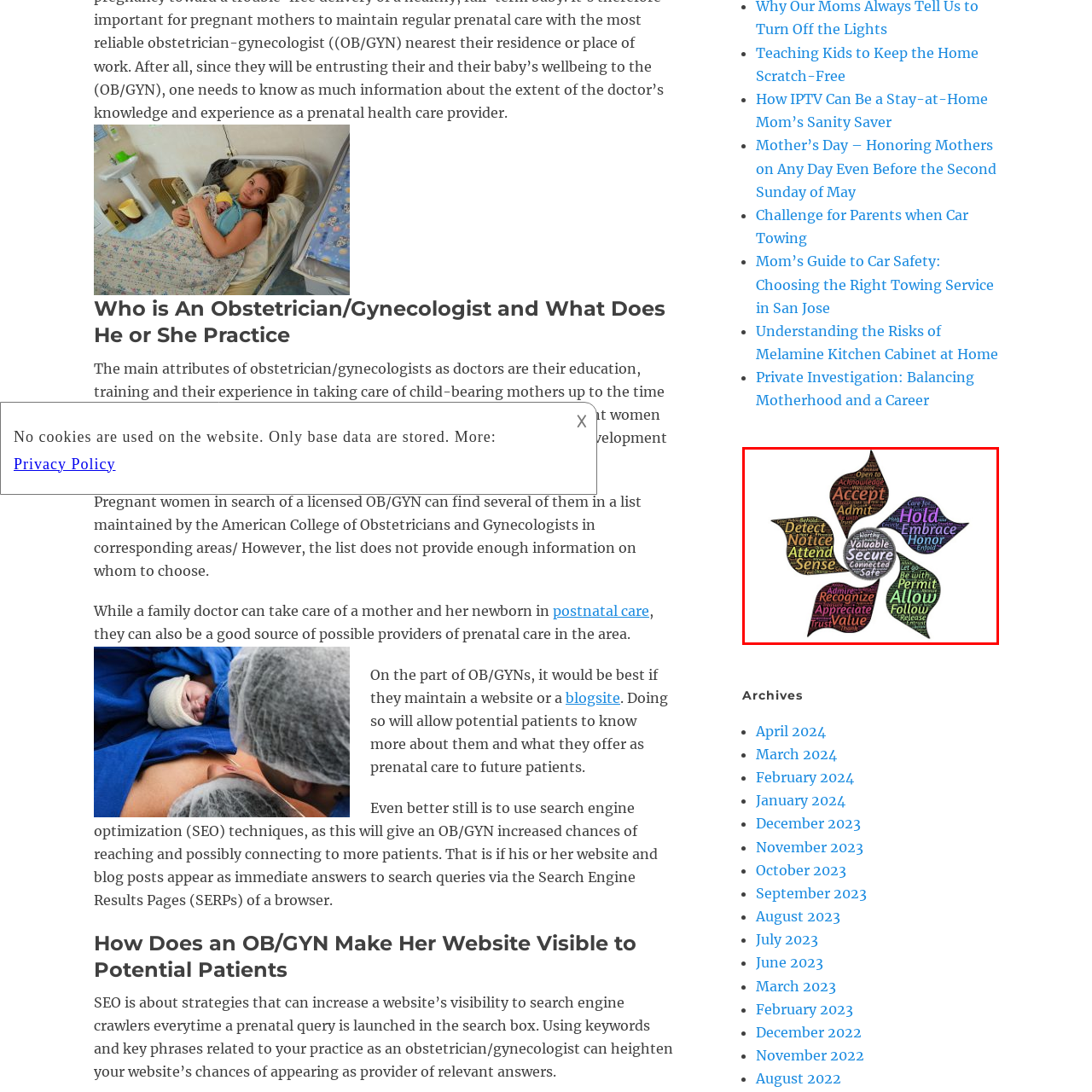Observe the image inside the red bounding box and respond to the question with a single word or phrase:
What is the theme of the artistic representation?

Personal development